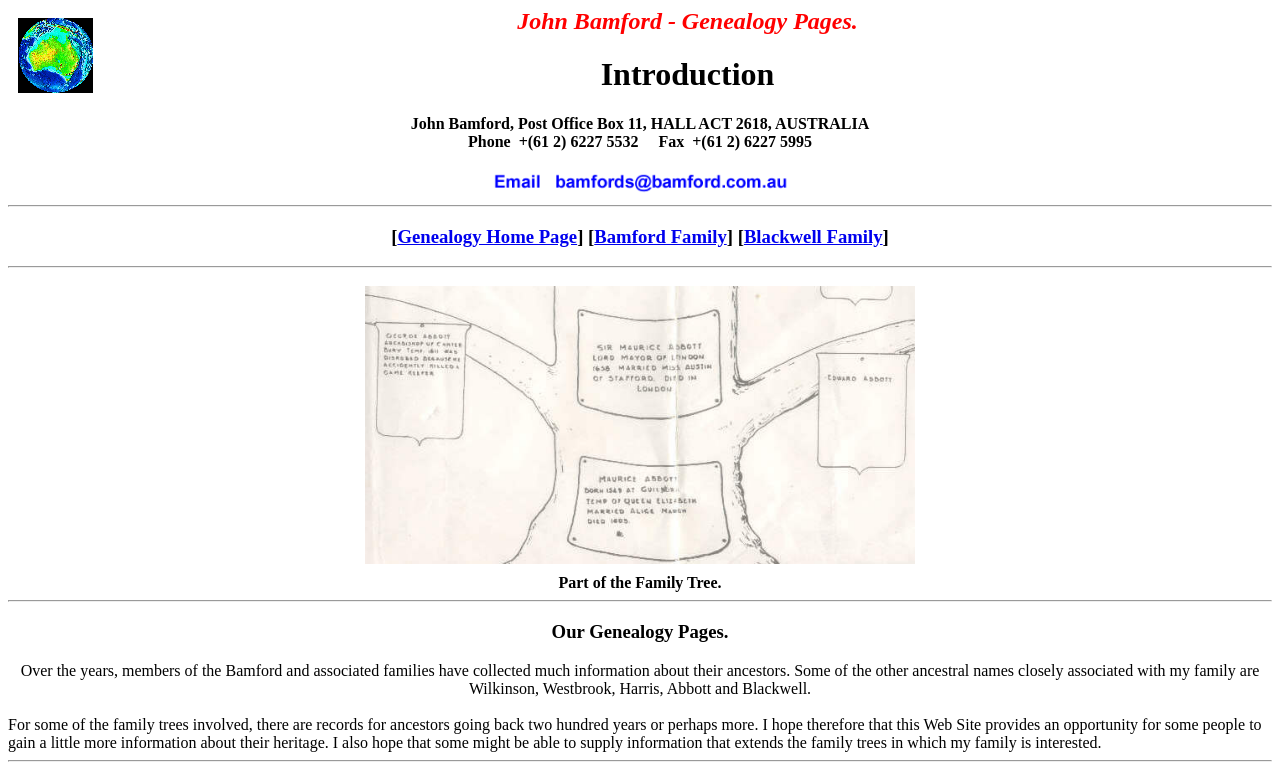What is the name of the family tree shown in the image?
Answer the question with a thorough and detailed explanation.

The image at coordinates [0.285, 0.367, 0.715, 0.723] is labeled as 'Abbott Family Tree', which suggests that this is the name of the family tree shown in the image.